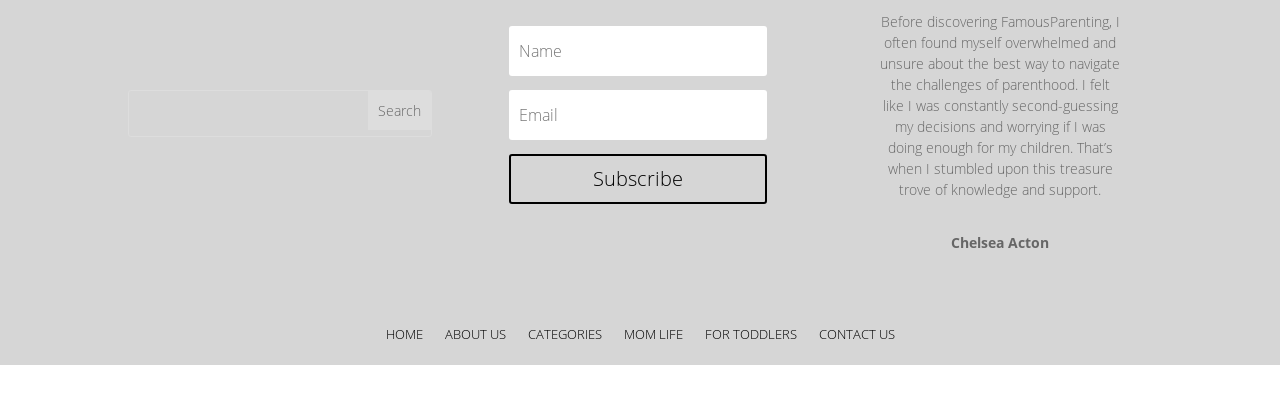How many links are in the bottom navigation bar? Examine the screenshot and reply using just one word or a brief phrase.

6